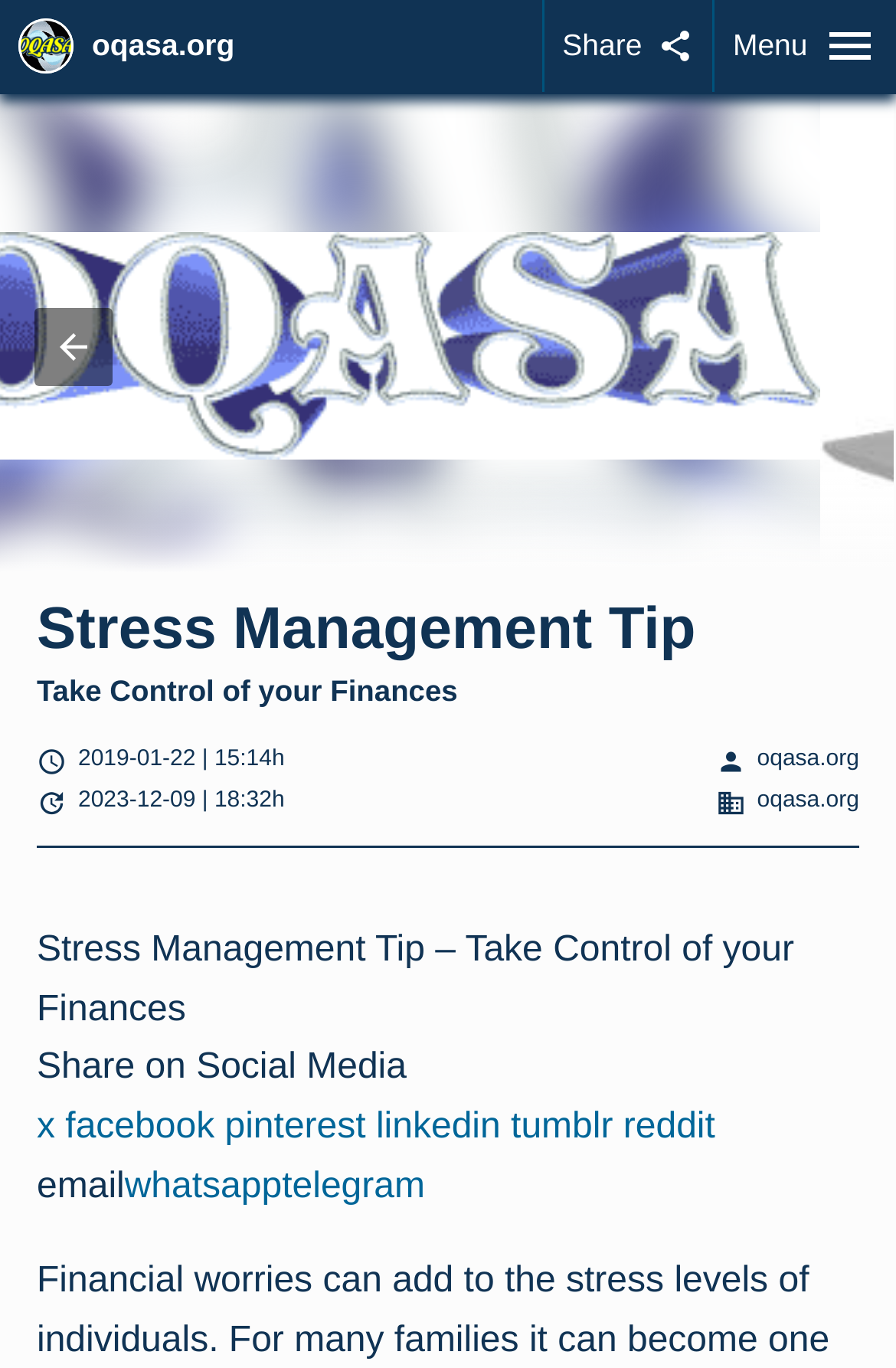Can you look at the image and give a comprehensive answer to the question:
What is the date of the last update?

I found the date of the last update by looking at the StaticText element with the text '2023-12-09 | 18:32h' which is located below the 'Take Control of your Finances' heading.